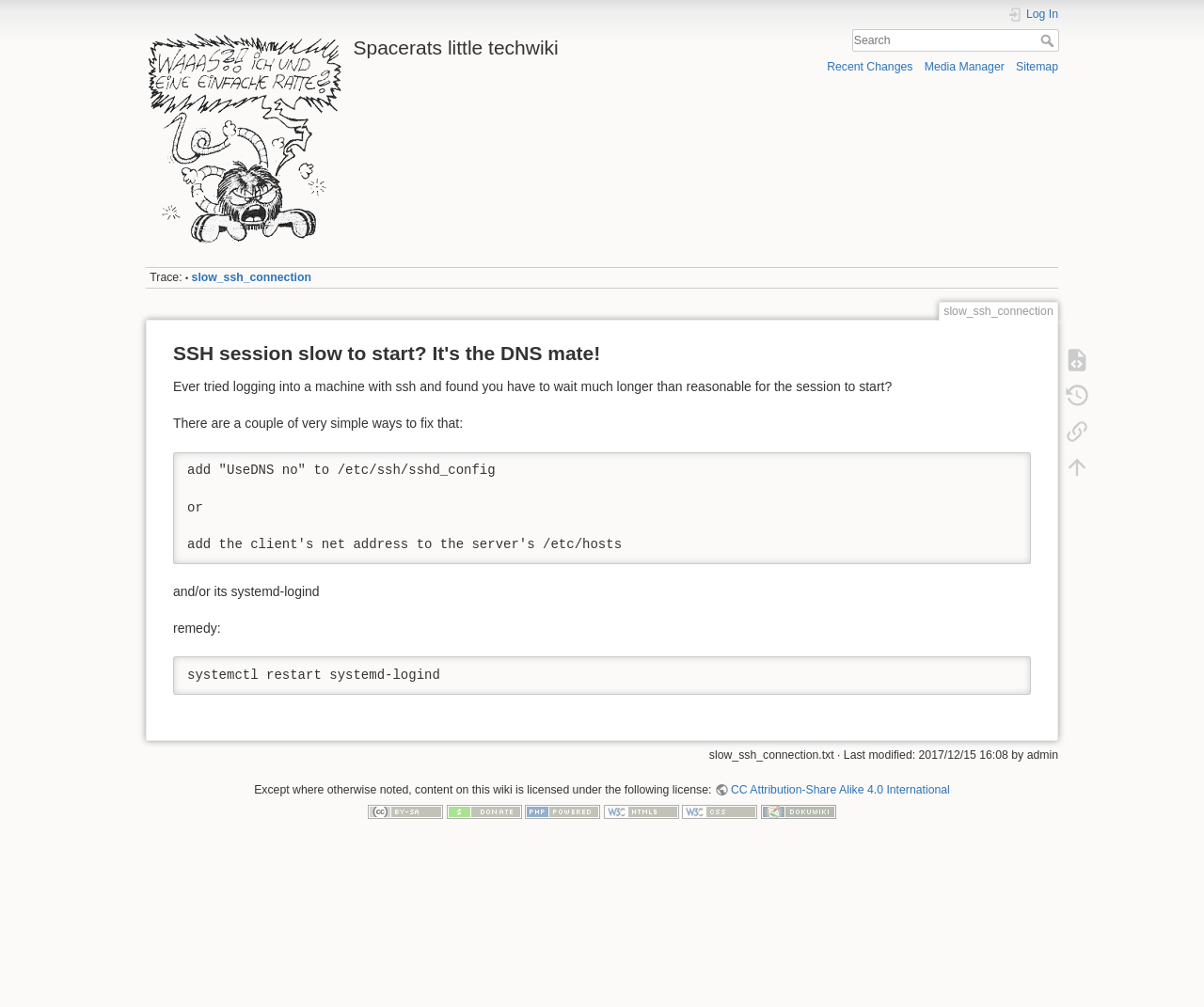Provide the bounding box coordinates, formatted as (top-left x, top-left y, bottom-right x, bottom-right y), with all values being floating point numbers between 0 and 1. Identify the bounding box of the UI element that matches the description: alt="CC Attribution-Share Alike 4.0 International"

[0.306, 0.799, 0.368, 0.812]